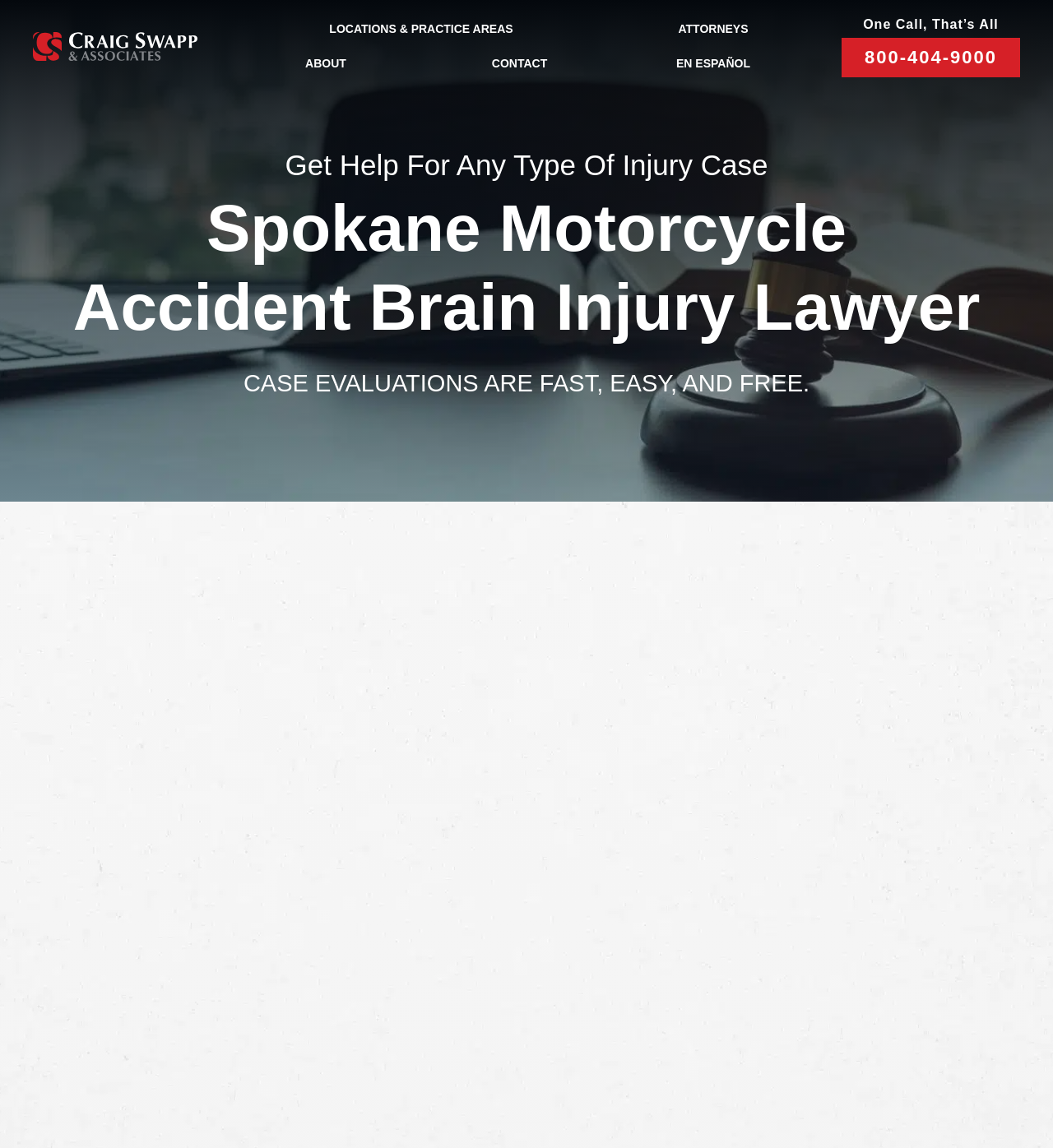Please locate the bounding box coordinates of the element that needs to be clicked to achieve the following instruction: "Get help for a motorcycle accident brain injury". The coordinates should be four float numbers between 0 and 1, i.e., [left, top, right, bottom].

[0.446, 0.608, 0.591, 0.623]